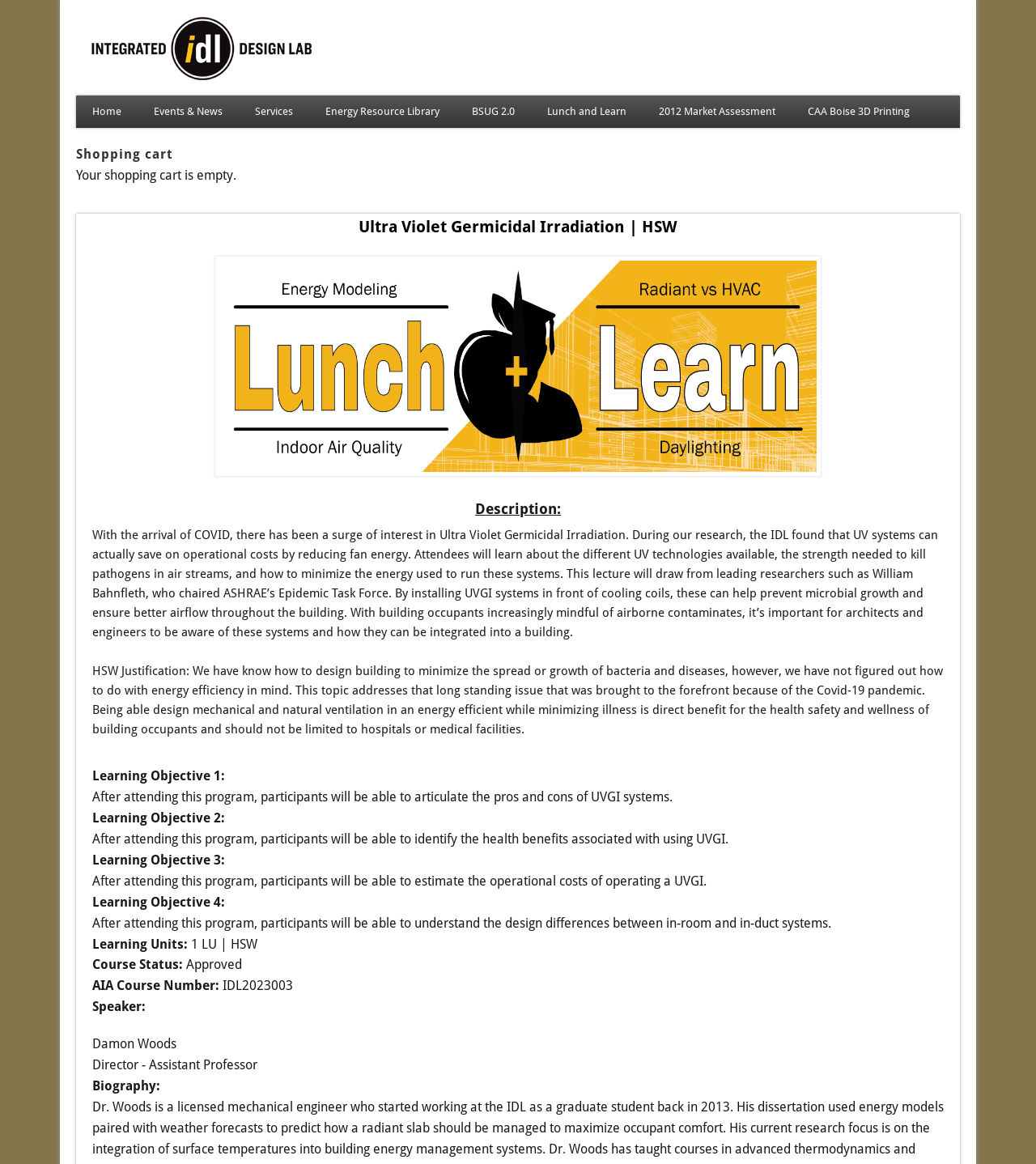Provide a one-word or short-phrase answer to the question:
Who is the speaker of the lecture?

Damon Woods